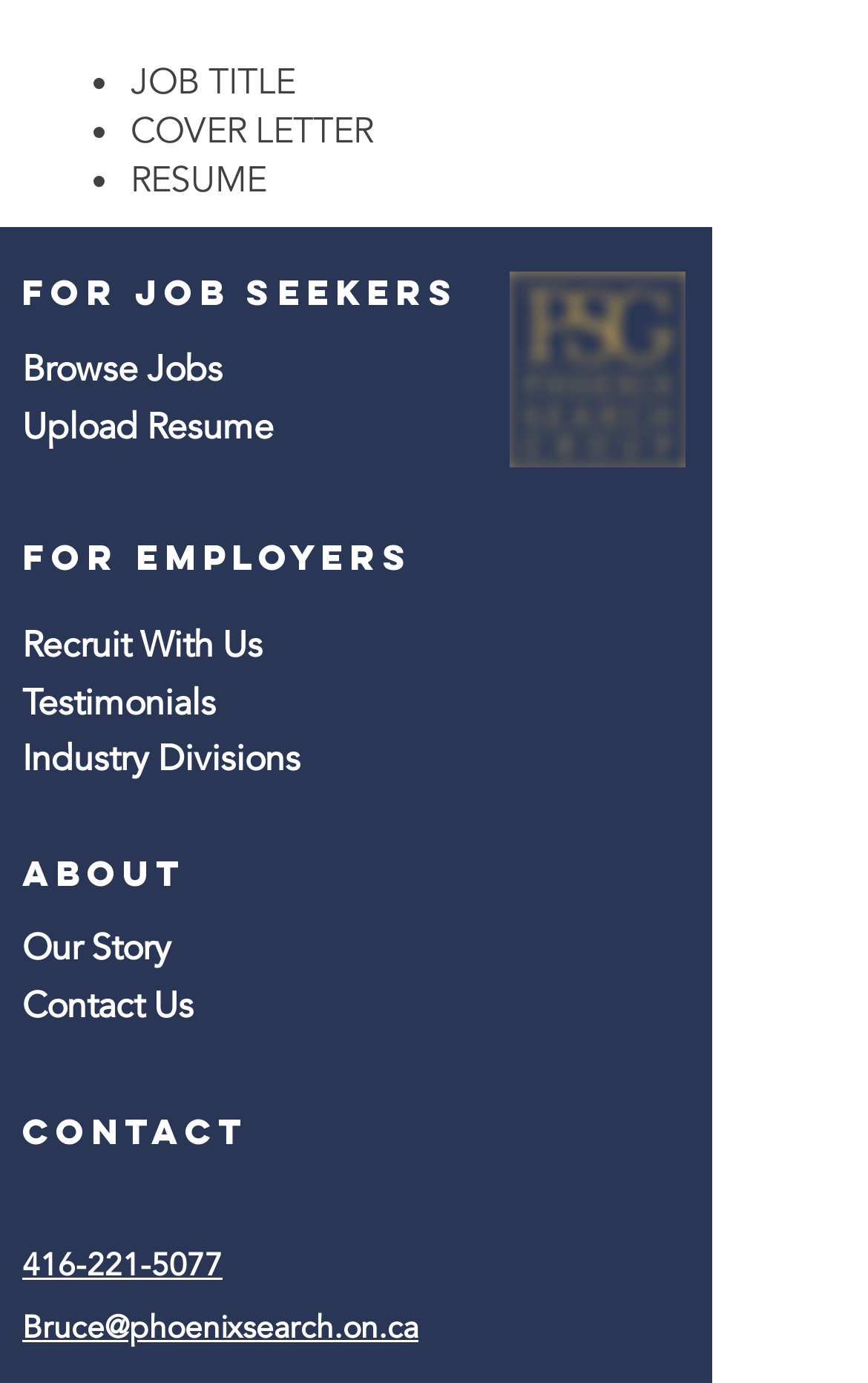Using the description "for job seekers", locate and provide the bounding box of the UI element.

[0.021, 0.179, 0.533, 0.246]